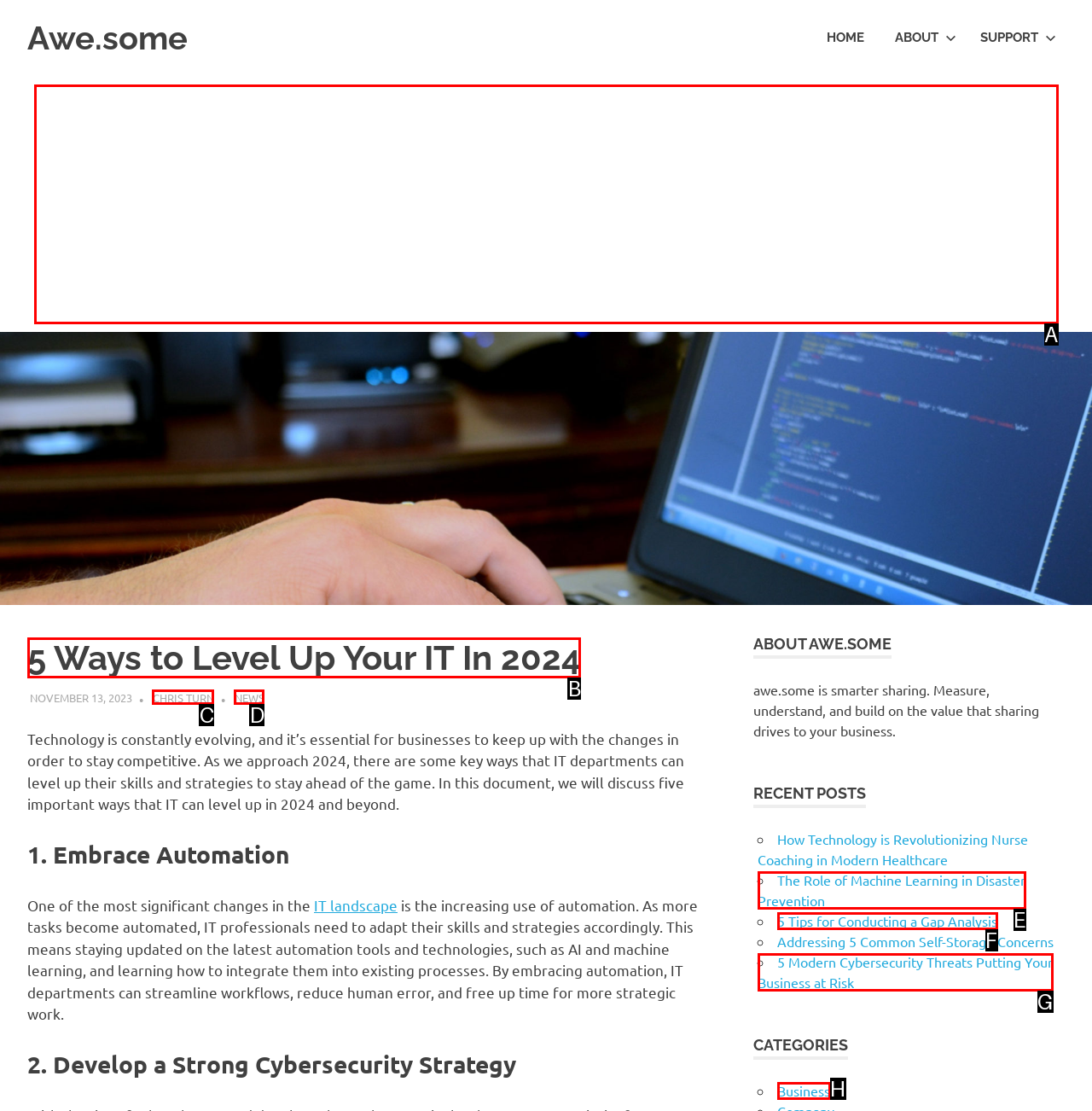Tell me which one HTML element you should click to complete the following task: Read the article '5 Ways to Level Up Your IT In 2024'
Answer with the option's letter from the given choices directly.

B